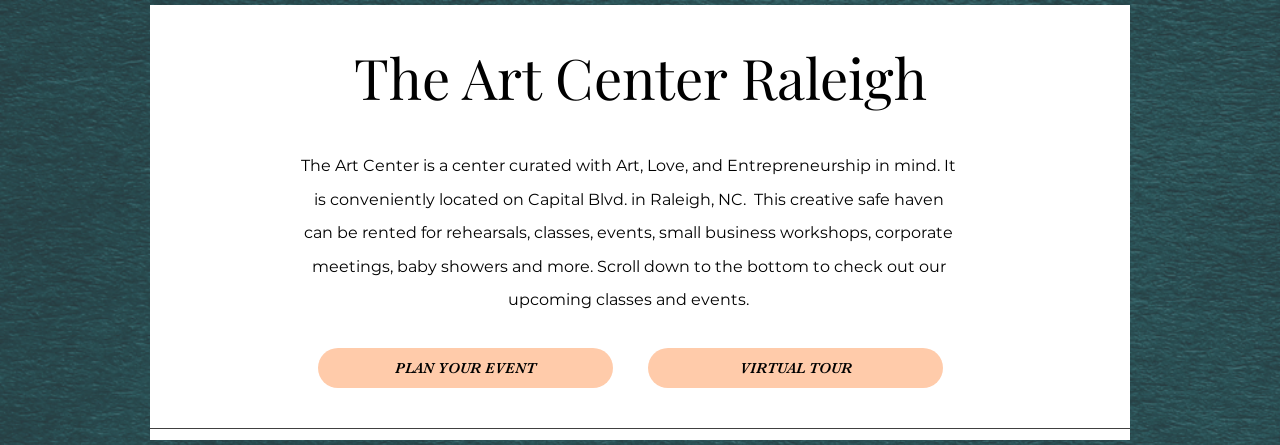What is the tone set by the header's font?
Please interpret the details in the image and answer the question thoroughly.

The tone set by the header's font can be determined by reading the caption, which describes the font as 'elegant', creating a 'warm and welcoming' tone.